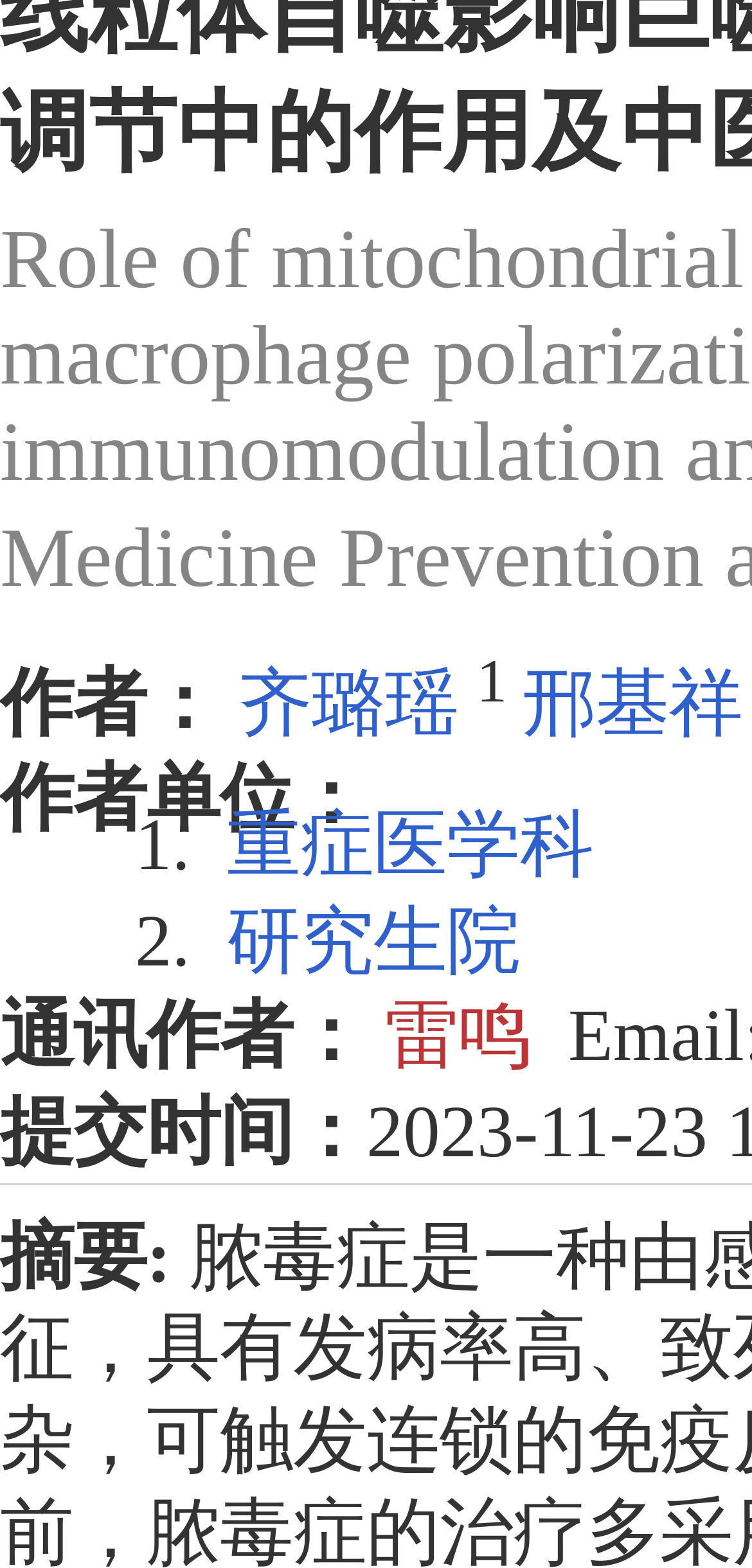Identify the bounding box coordinates for the UI element described by the following text: "邢基祥". Provide the coordinates as four float numbers between 0 and 1, in the format [left, top, right, bottom].

[0.695, 0.424, 0.987, 0.475]